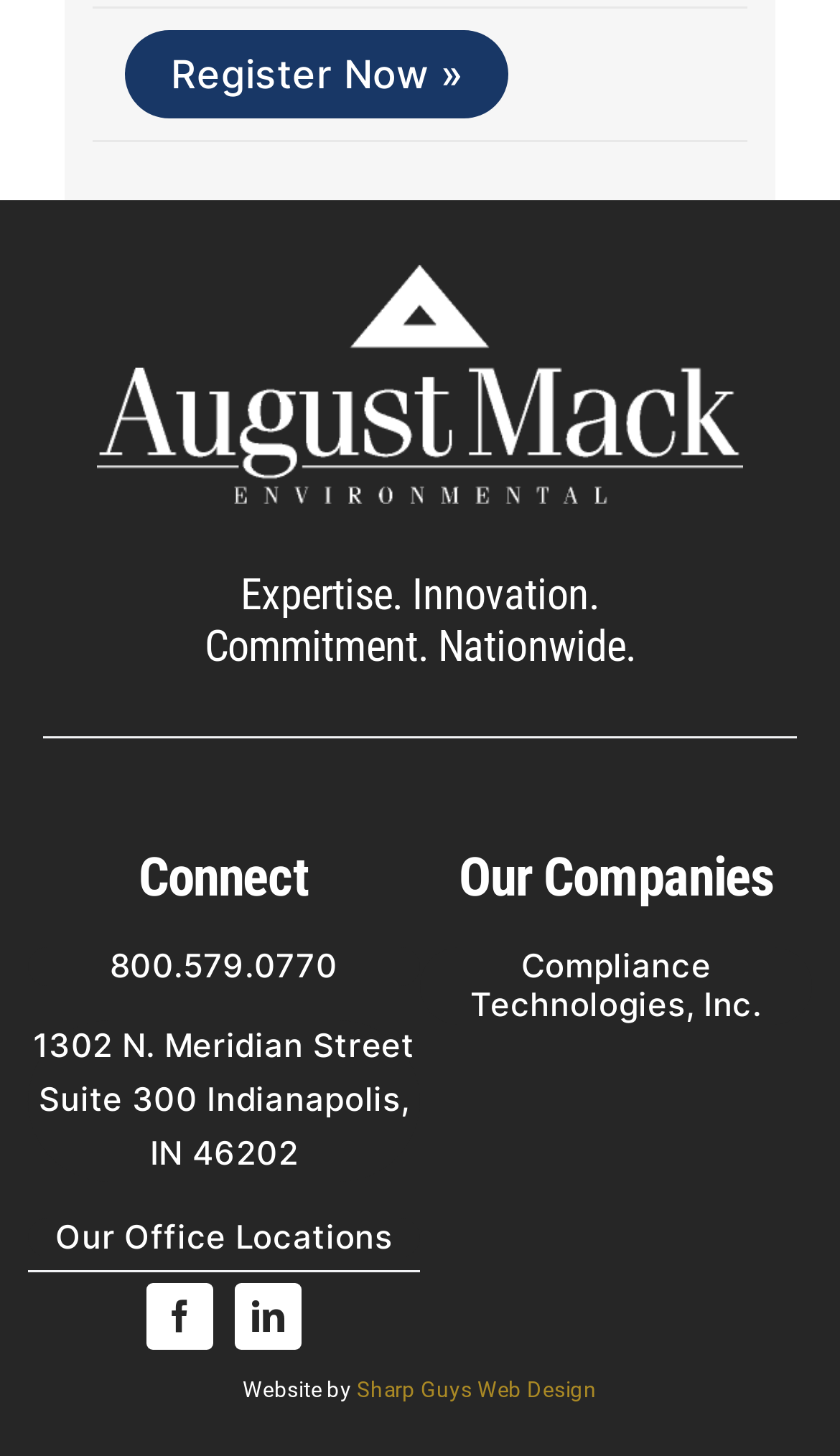Identify the bounding box coordinates for the element that needs to be clicked to fulfill this instruction: "Visit the company's Facebook page". Provide the coordinates in the format of four float numbers between 0 and 1: [left, top, right, bottom].

[0.174, 0.881, 0.254, 0.927]